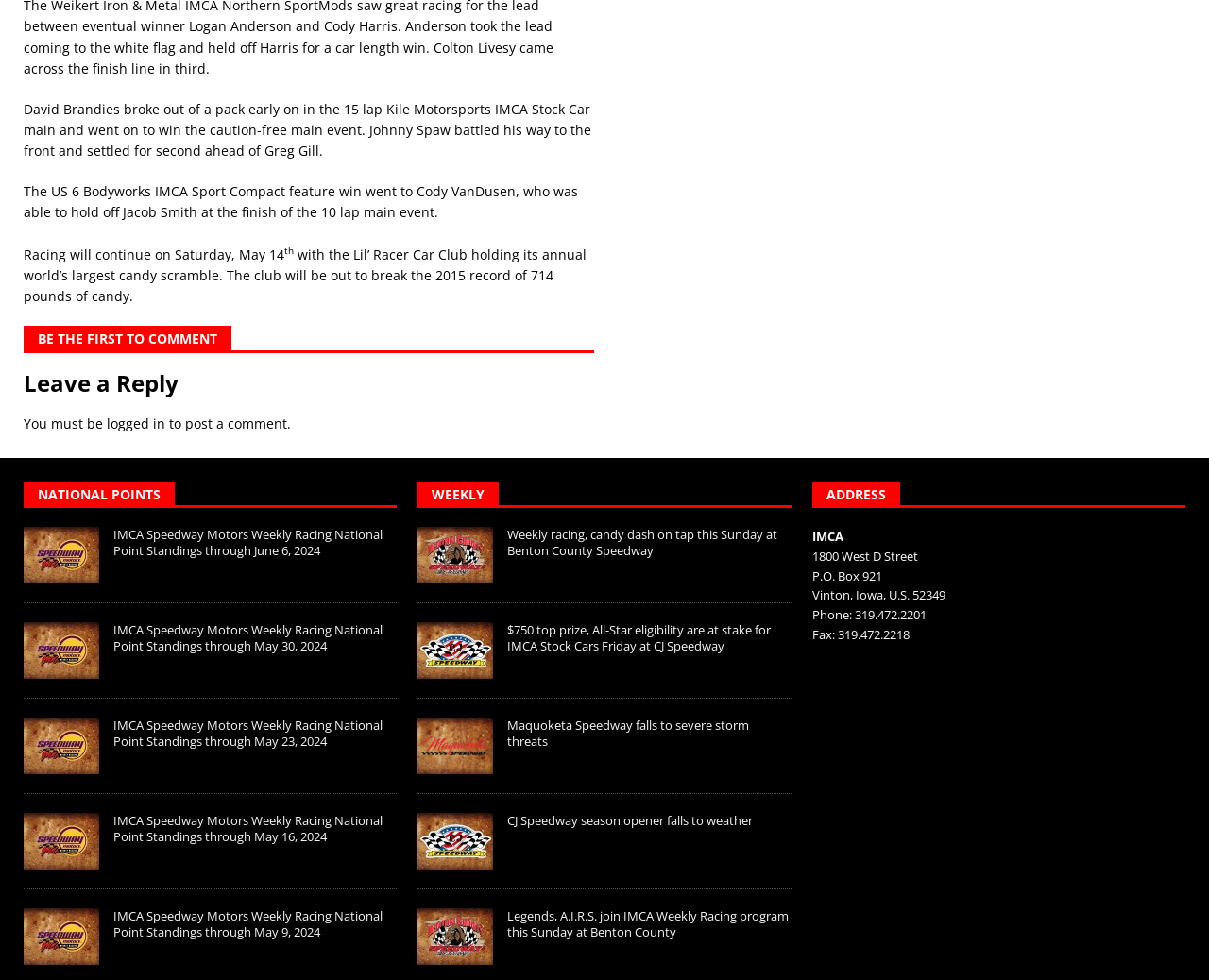What is the title of the first link under the 'WEEKLY' heading?
Use the image to give a comprehensive and detailed response to the question.

The answer can be found by looking at the links under the 'WEEKLY' heading, and the first link is 'Weekly racing, candy dash on tap this Sunday at Benton County Speedway'.